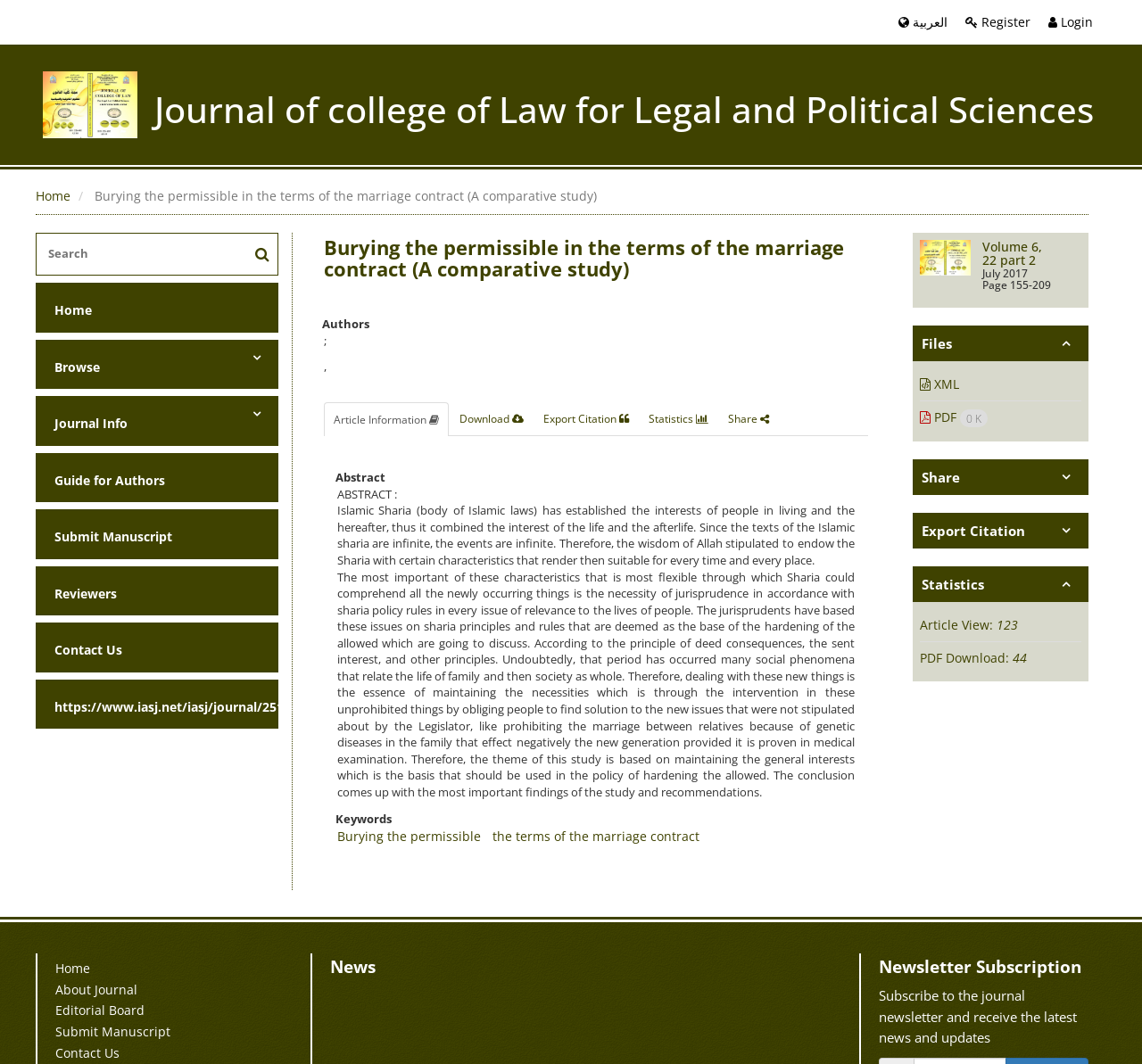Please indicate the bounding box coordinates for the clickable area to complete the following task: "Search for articles". The coordinates should be specified as four float numbers between 0 and 1, i.e., [left, top, right, bottom].

[0.032, 0.22, 0.243, 0.252]